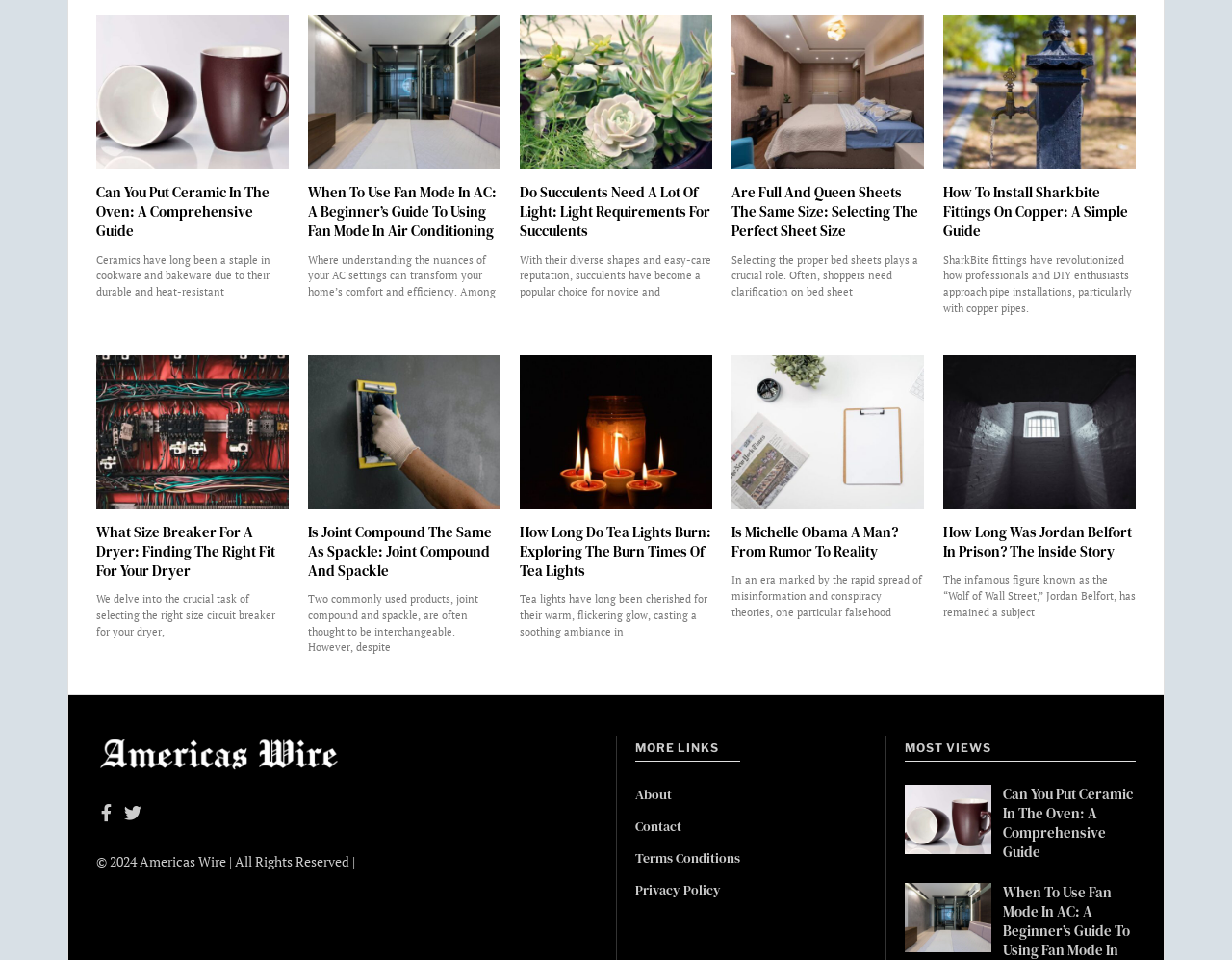What is the purpose of SharkBite fittings?
Please give a detailed and elaborate explanation in response to the question.

According to the article 'How To Install Sharkbite Fittings On Copper: A Simple Guide', SharkBite fittings are used for pipe installations, particularly with copper pipes.